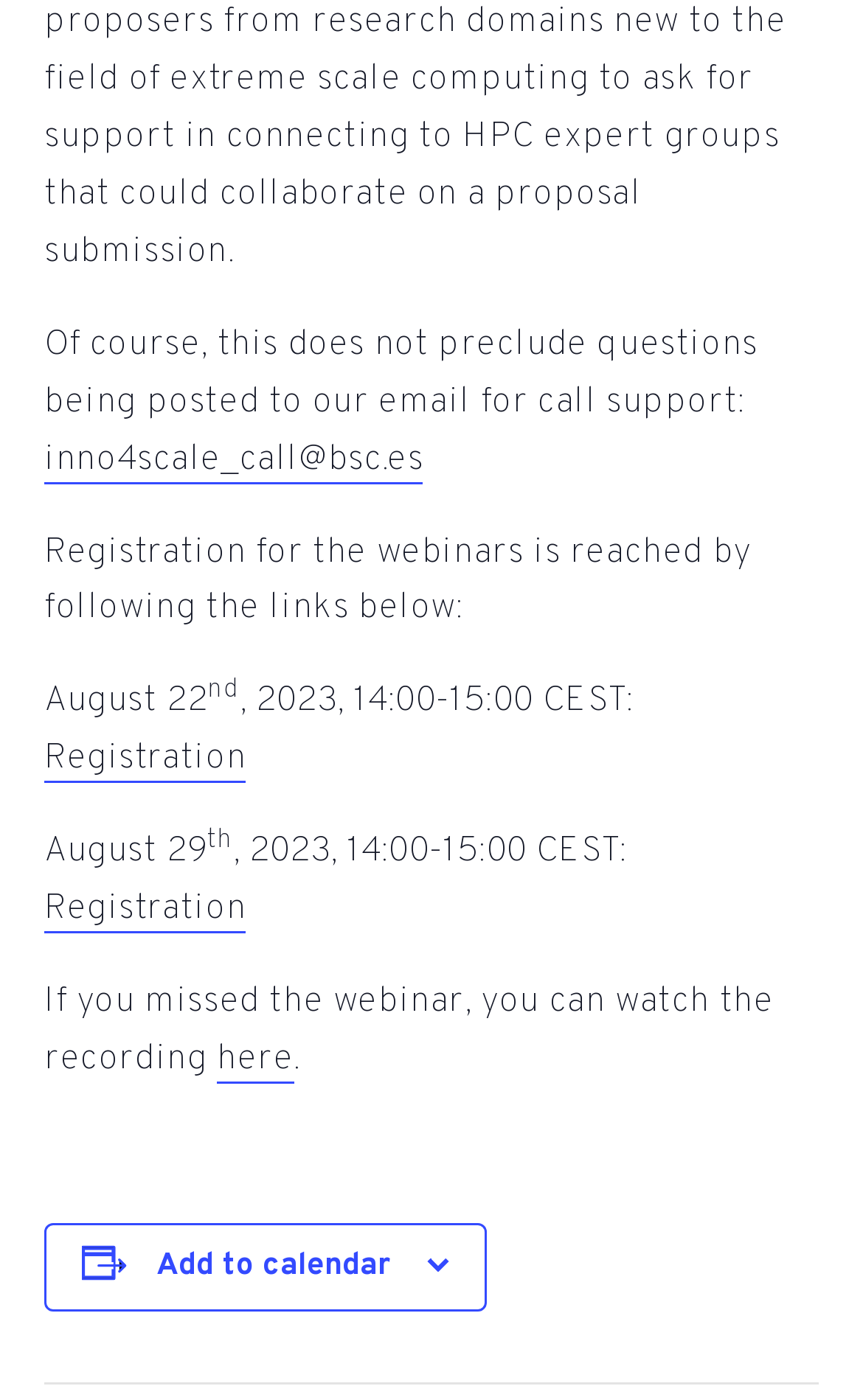What is the time of the webinars?
Using the visual information from the image, give a one-word or short-phrase answer.

14:00-15:00 CEST